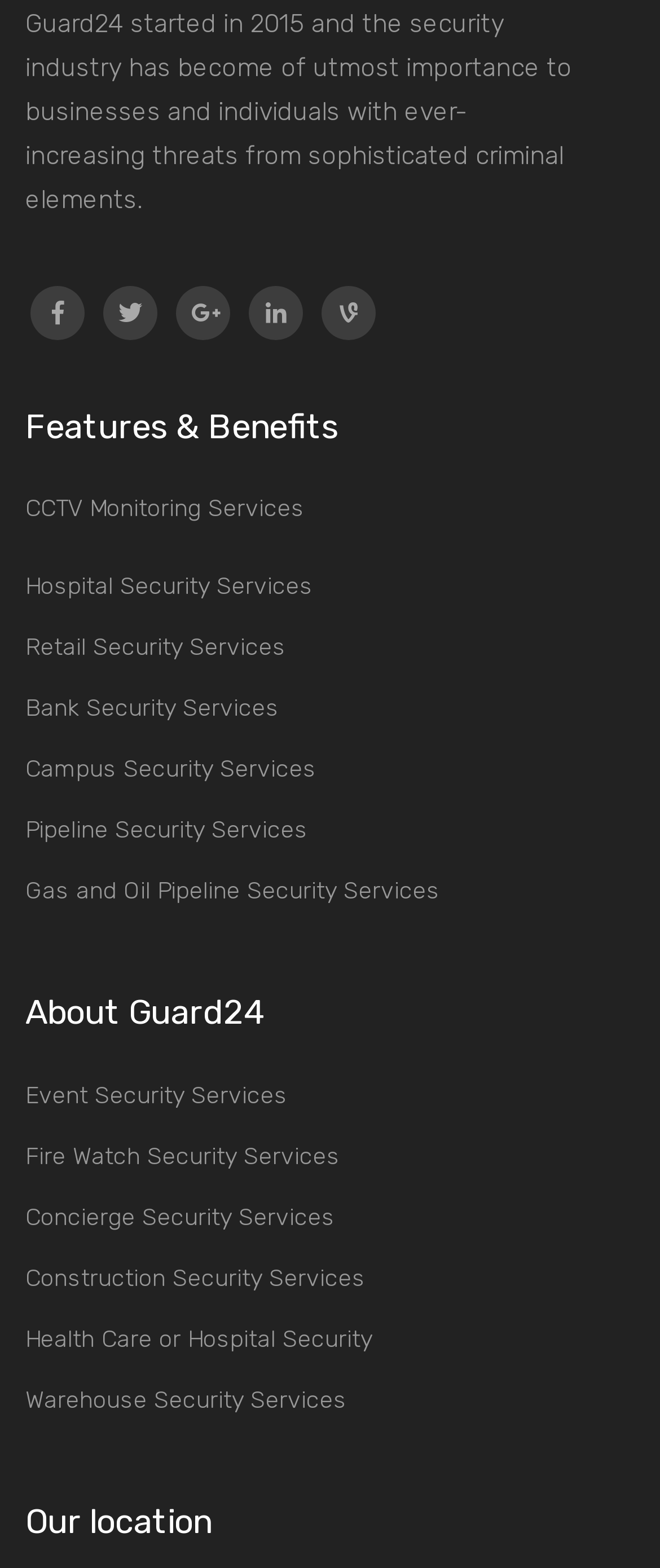Identify the bounding box coordinates for the UI element described by the following text: "Health Care or Hospital Security". Provide the coordinates as four float numbers between 0 and 1, in the format [left, top, right, bottom].

[0.038, 0.84, 0.564, 0.868]